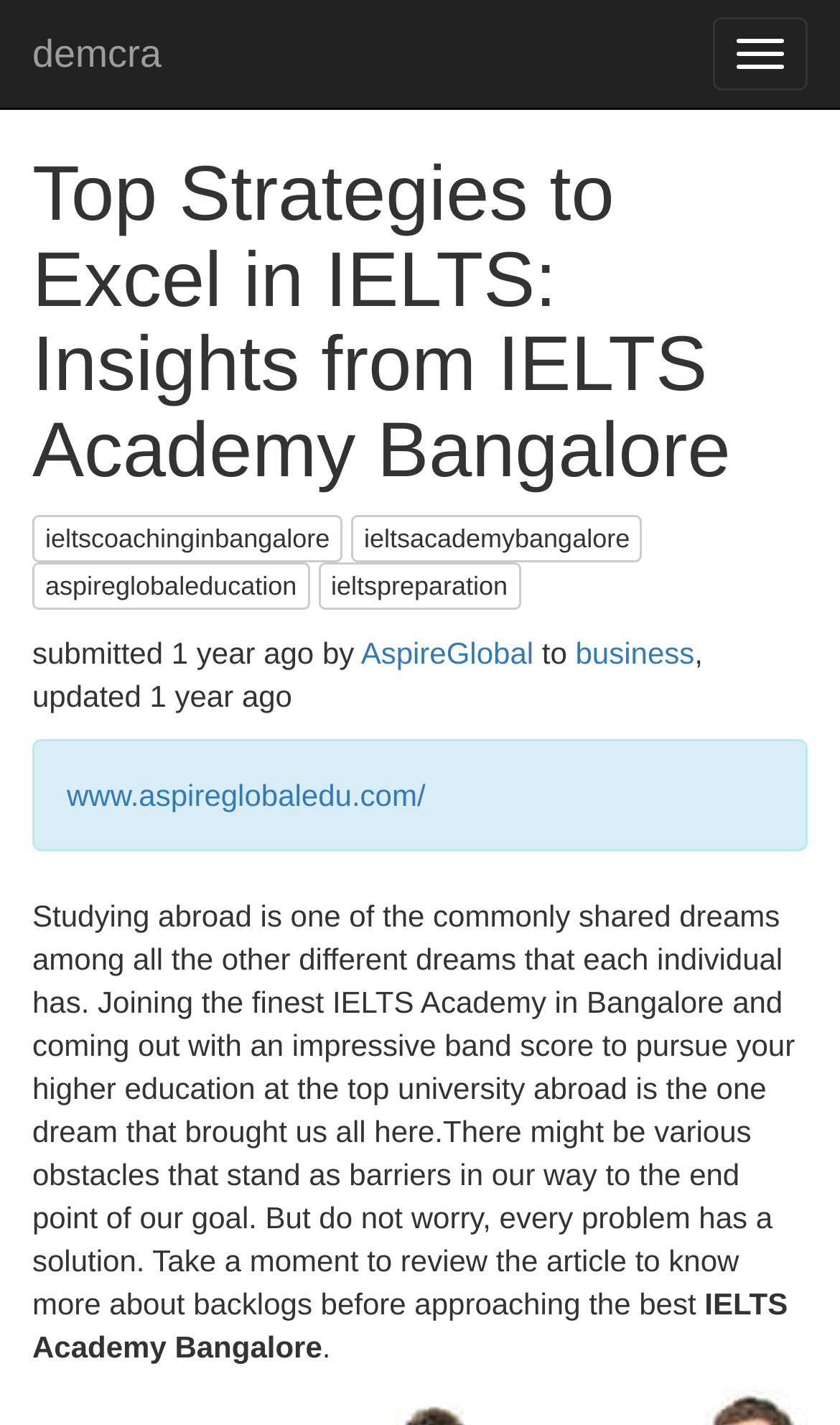What is the obstacle mentioned in the webpage?
Based on the image, provide your answer in one word or phrase.

Backlogs